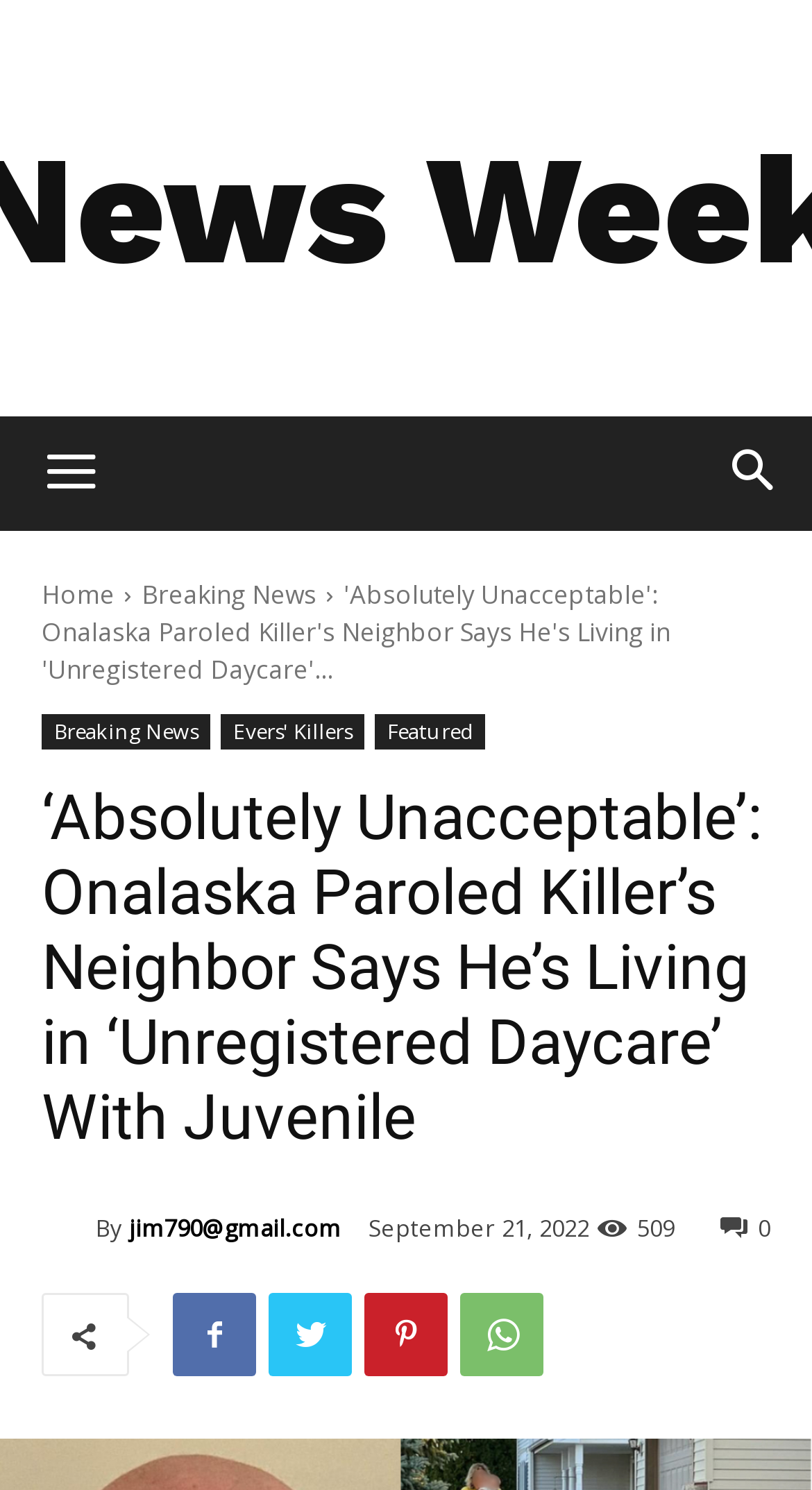Identify the headline of the webpage and generate its text content.

‘Absolutely Unacceptable’: Onalaska Paroled Killer’s Neighbor Says He’s Living in ‘Unregistered Daycare’ With Juvenile